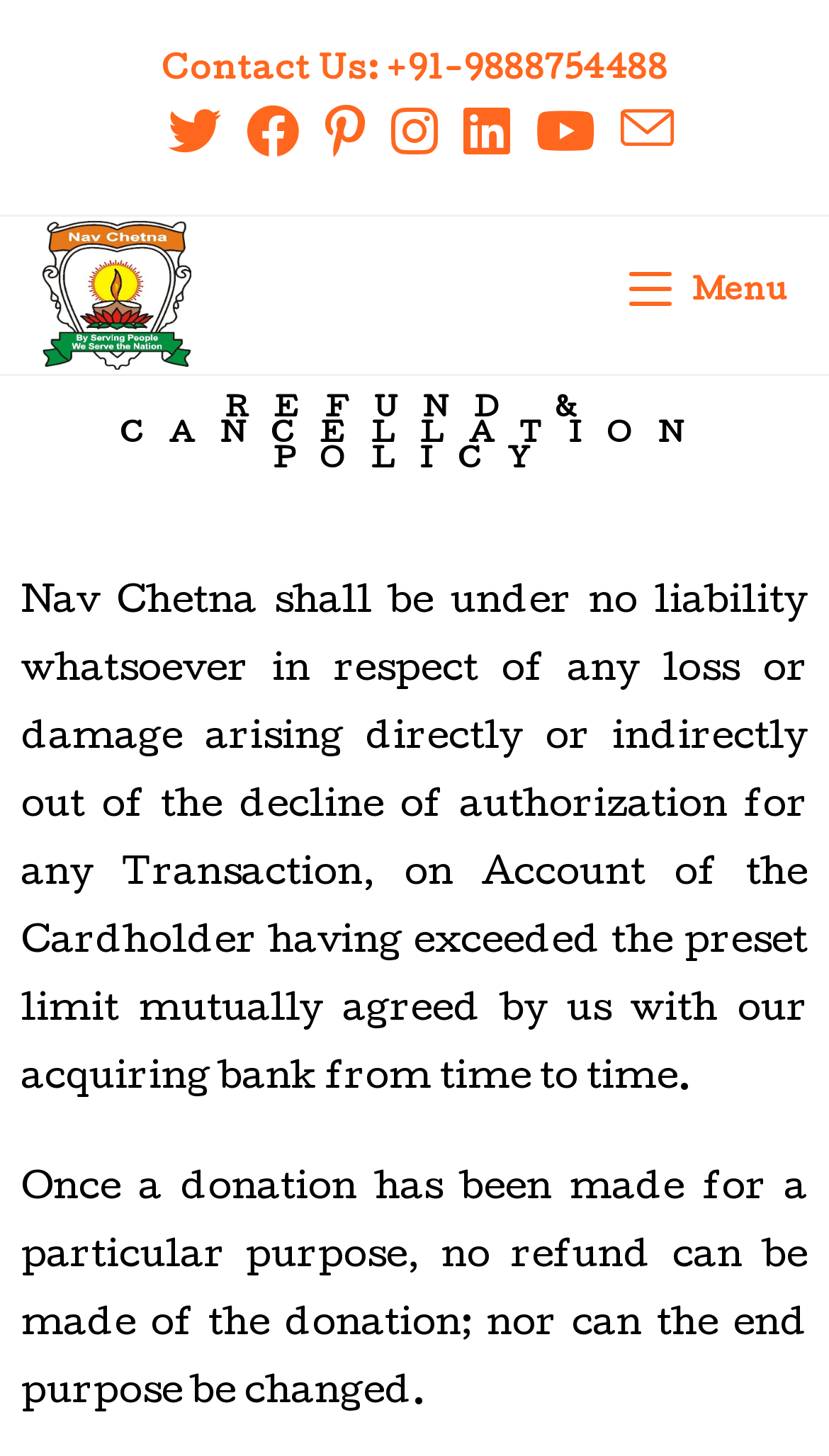Find the bounding box coordinates of the element I should click to carry out the following instruction: "Contact us via phone".

[0.195, 0.039, 0.805, 0.06]